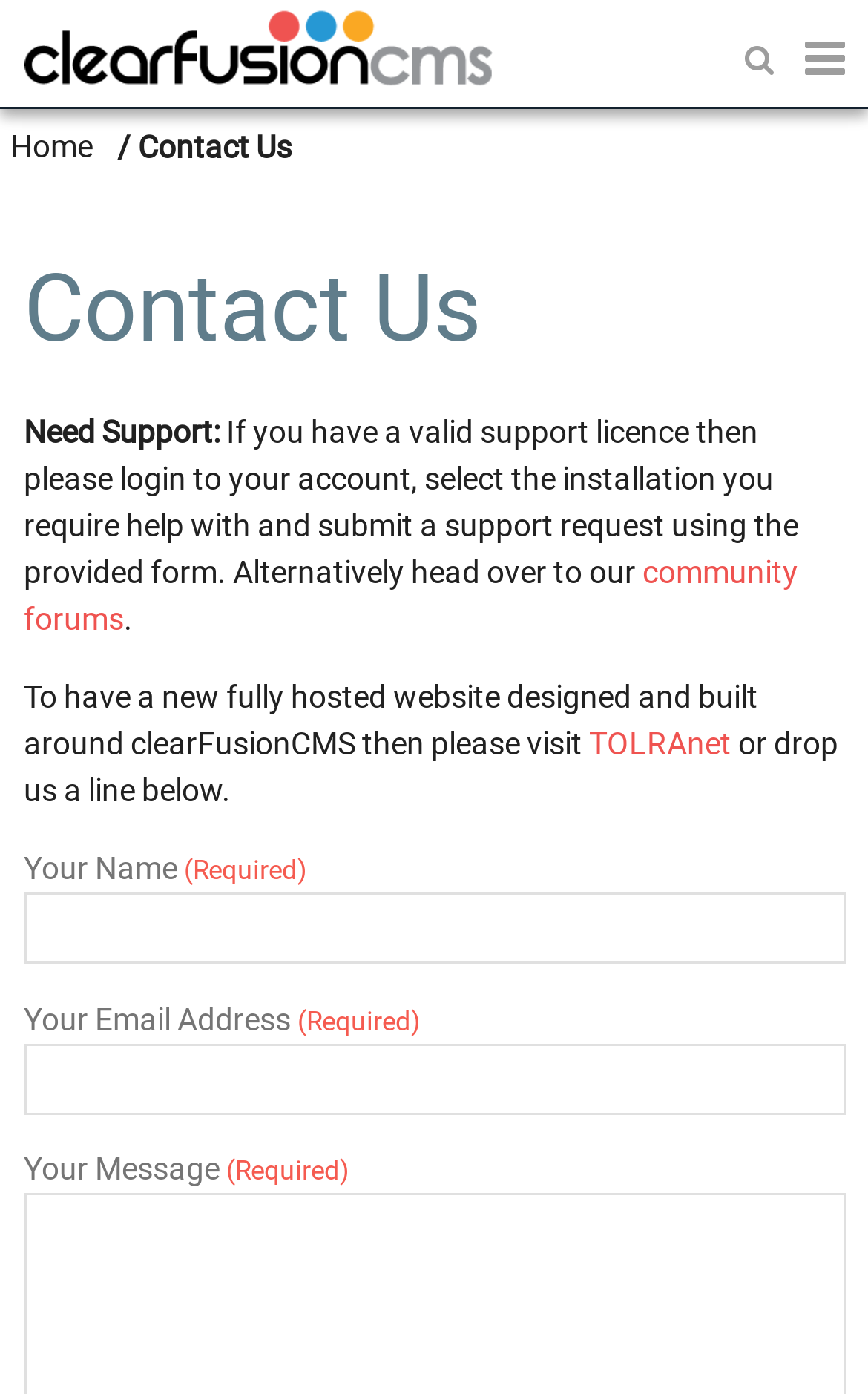What is the name of the company that can design and build a new website?
Please answer the question as detailed as possible based on the image.

The webpage mentions that if users want a new fully hosted website designed and built around clearFusionCMS, they can visit TOLRAnet, which is likely a company that offers such services.